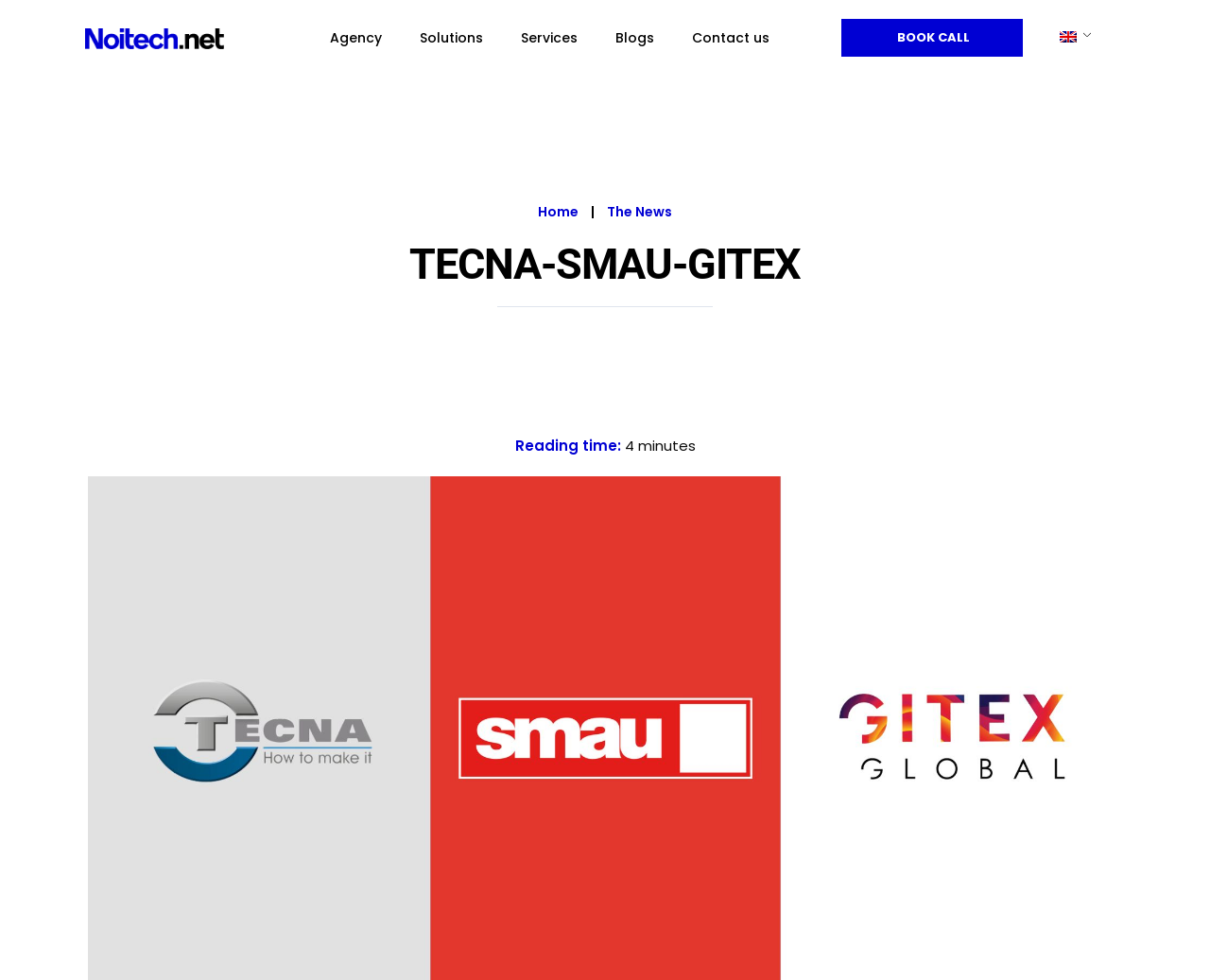Respond with a single word or short phrase to the following question: 
What is the current page?

The News